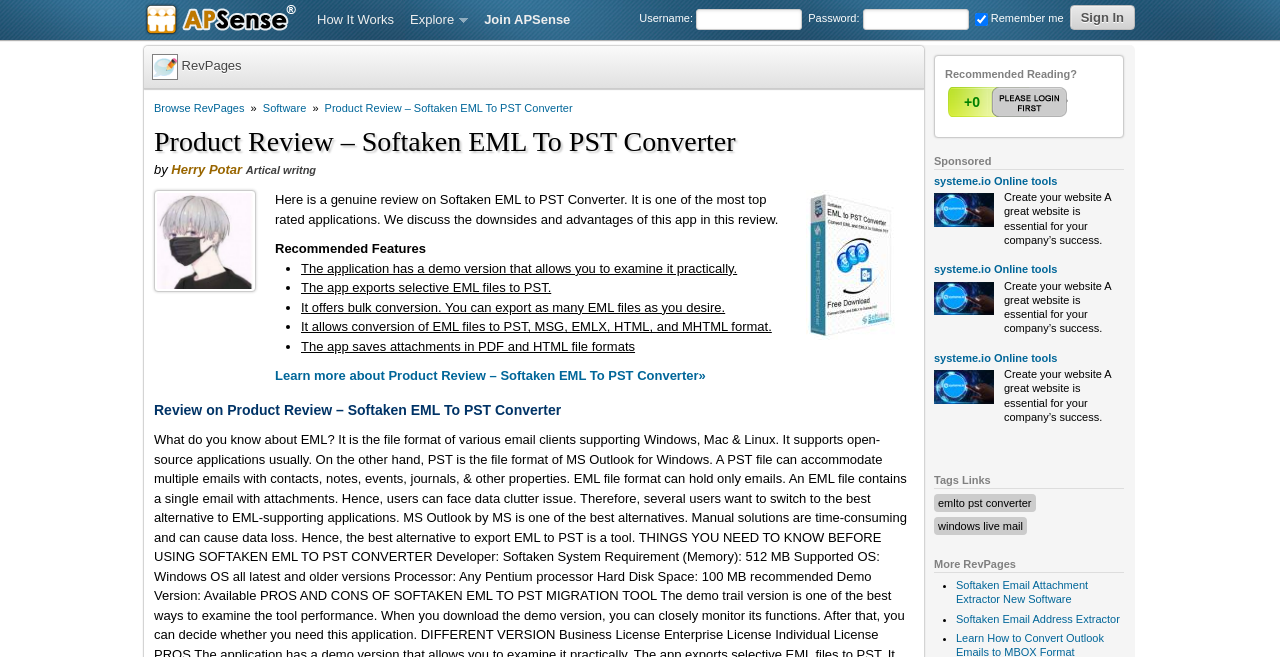Please locate the bounding box coordinates of the region I need to click to follow this instruction: "Browse RevPages".

[0.12, 0.155, 0.191, 0.174]